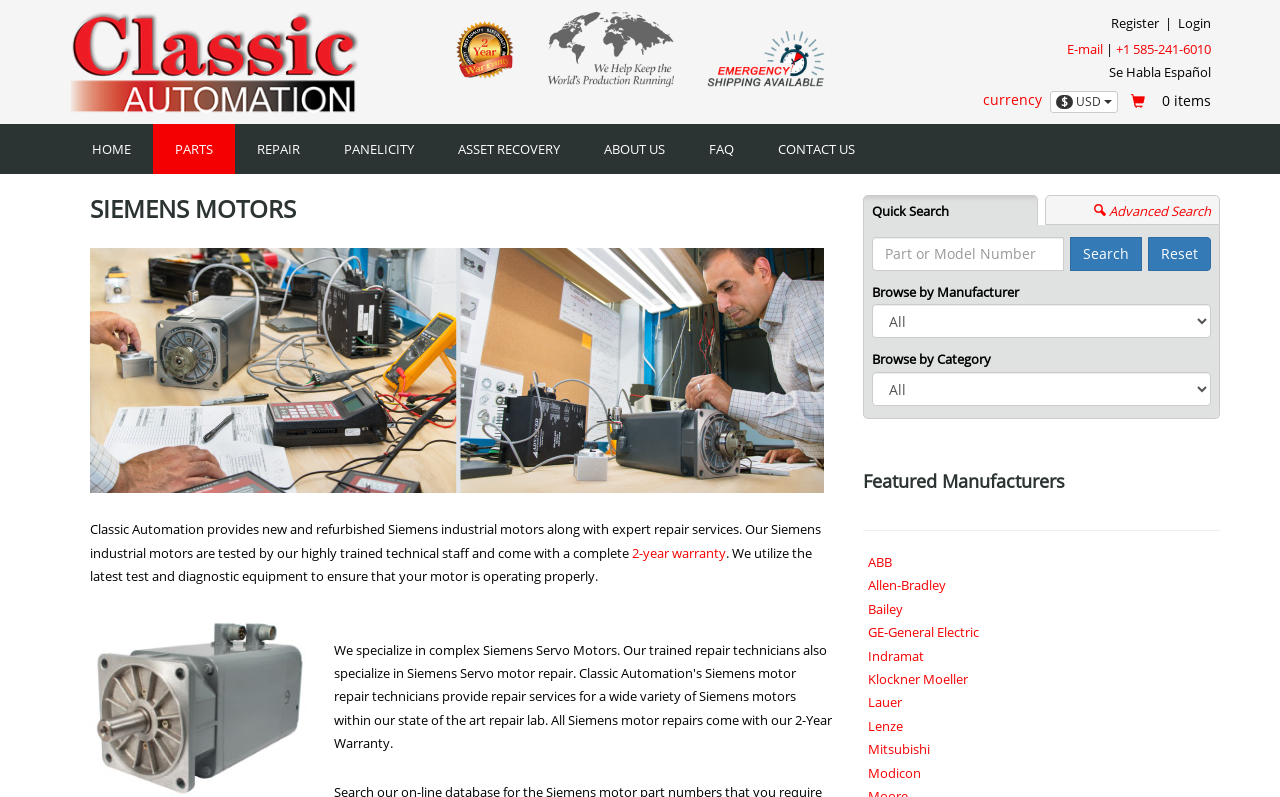Please give the bounding box coordinates of the area that should be clicked to fulfill the following instruction: "Browse by Manufacturer". The coordinates should be in the format of four float numbers from 0 to 1, i.e., [left, top, right, bottom].

[0.682, 0.382, 0.946, 0.424]